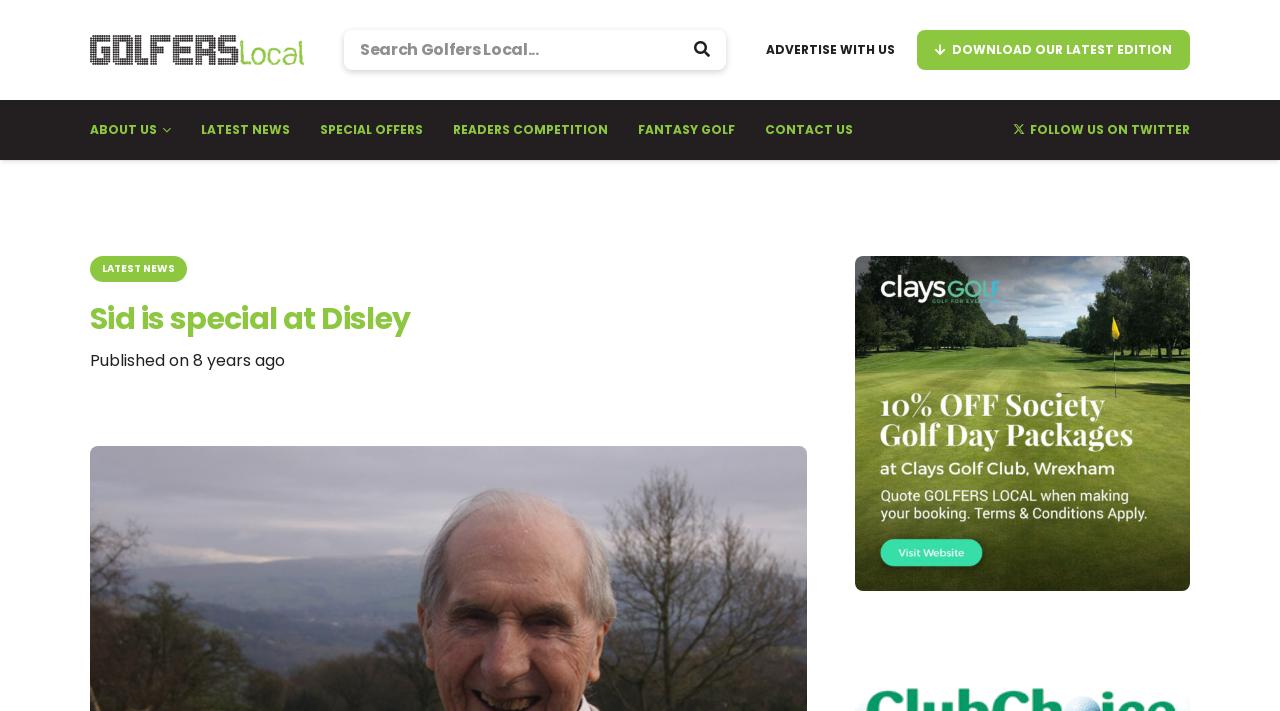How many links are there in the top navigation bar?
Using the image provided, answer with just one word or phrase.

6